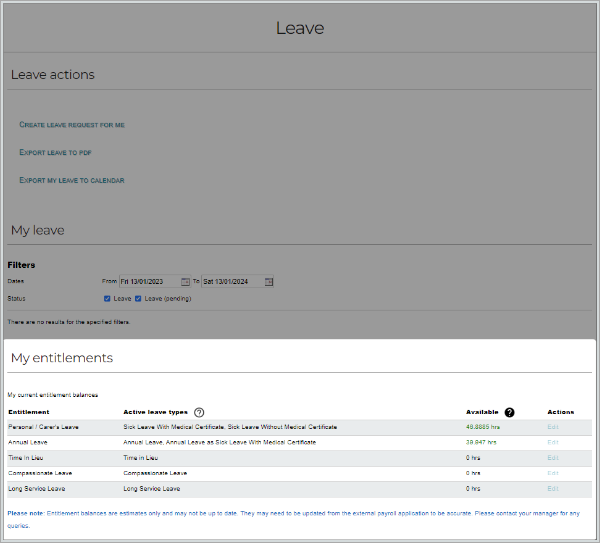Describe the scene in the image with detailed observations.

The image displays a detailed overview of an employee's leave entitlement balances on a company portal. At the top, the heading "Leave" signifies the section focused on leave actions. Below are the filter options to select specific dates and statuses for leave requests. 

In the "My entitlements" section, the available leave types are presented, including various categories like "Personal / Care's Leave," "Annual Leave," "Time in Lieu," "Compensation Leave," and "Long Service Leave." Each category displays the hours available, with "Sick Leave With Medical Certification" highlighted at 48.886 hrs and "Annual Leave" at 39.947 hrs, indicating the current balance. 

Adjacent to each leave type, there is an "Edit" option, allowing users to manage their entitlements. A note below the table advises that the entitlement balances are estimates and may require updates from the external payroll system, prompting users to reach out to their manager for inquiries. 

This comprehensive layout aids employees in tracking and managing their leave effectively within the stipulated date ranges.